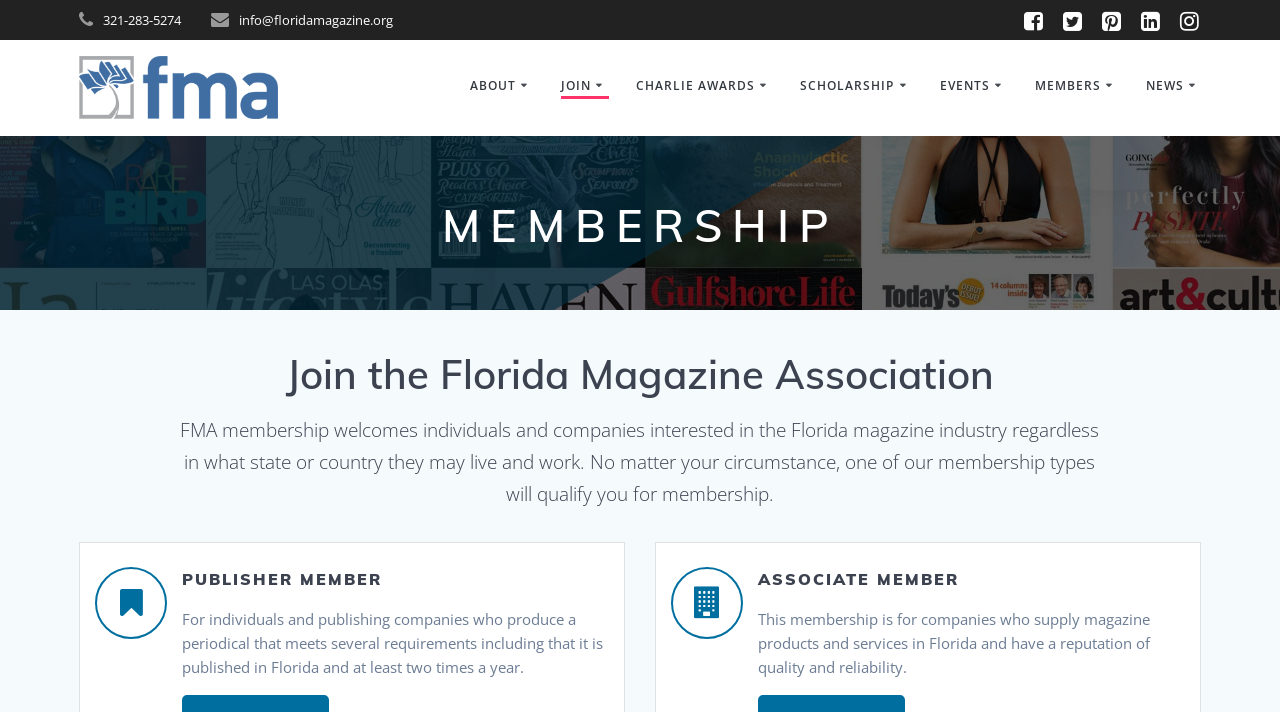Determine the bounding box coordinates of the region to click in order to accomplish the following instruction: "Visit the Florida Magazine Association website". Provide the coordinates as four float numbers between 0 and 1, specifically [left, top, right, bottom].

[0.062, 0.079, 0.217, 0.167]